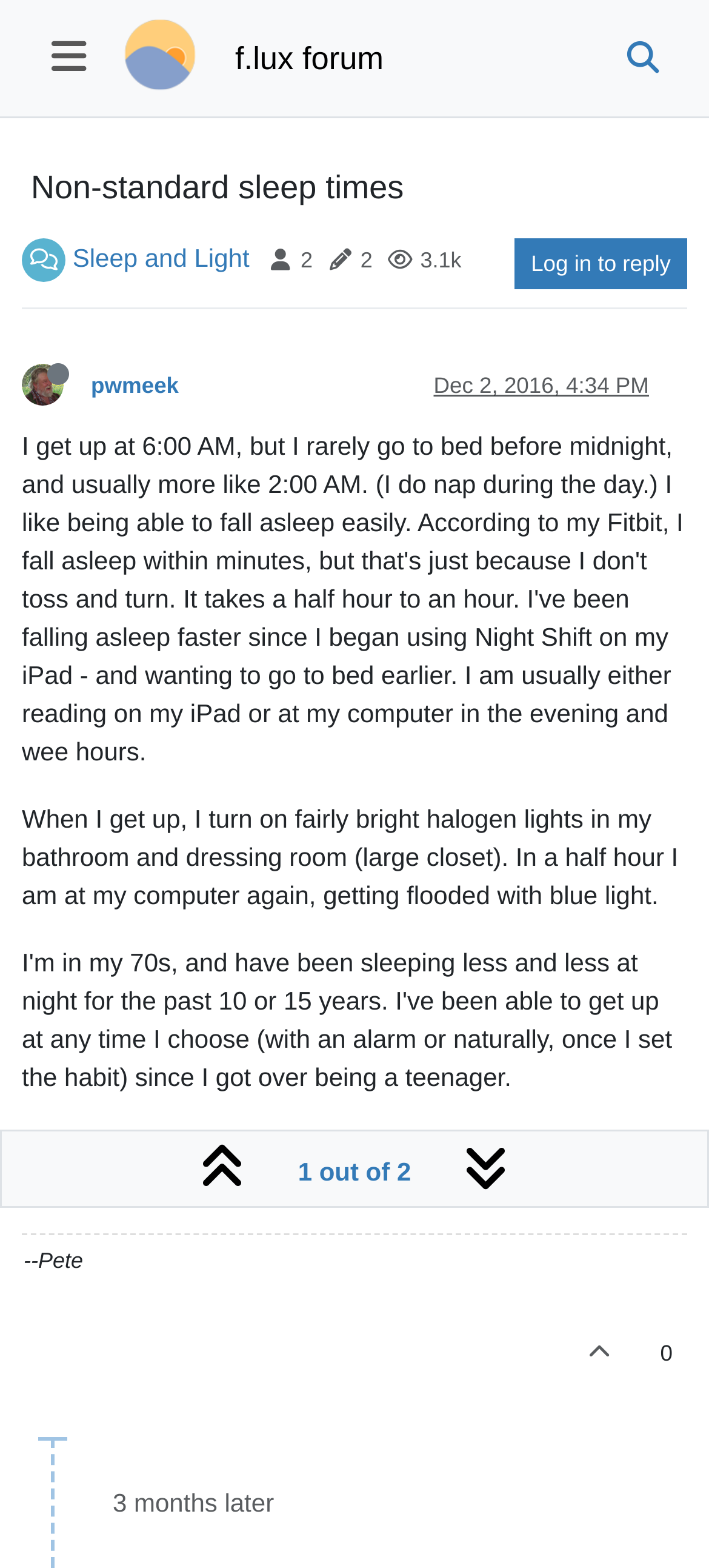Respond with a single word or phrase to the following question:
What is the user's status?

Offline